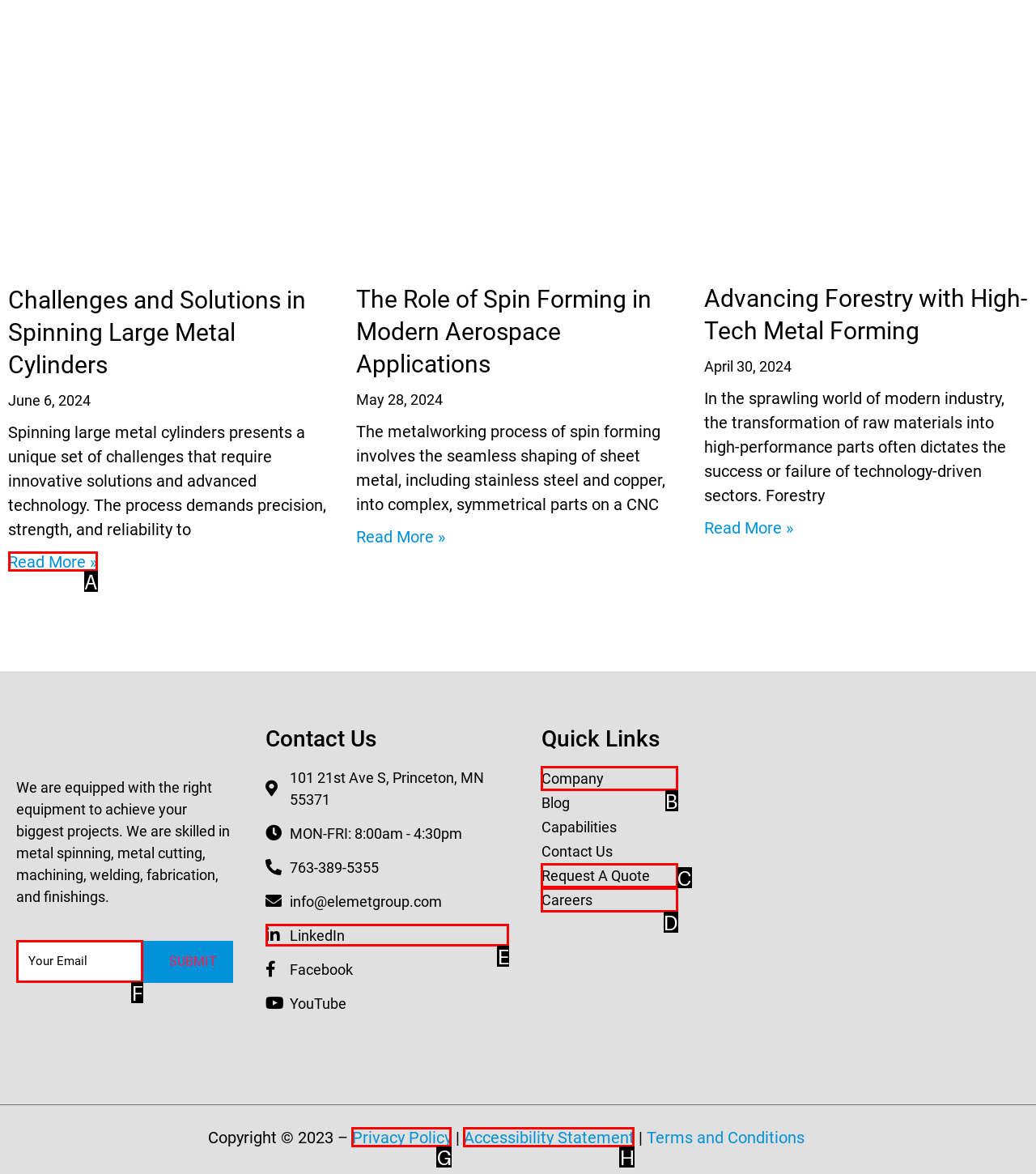Choose the UI element that best aligns with the description: Accessibility Statement
Respond with the letter of the chosen option directly.

H